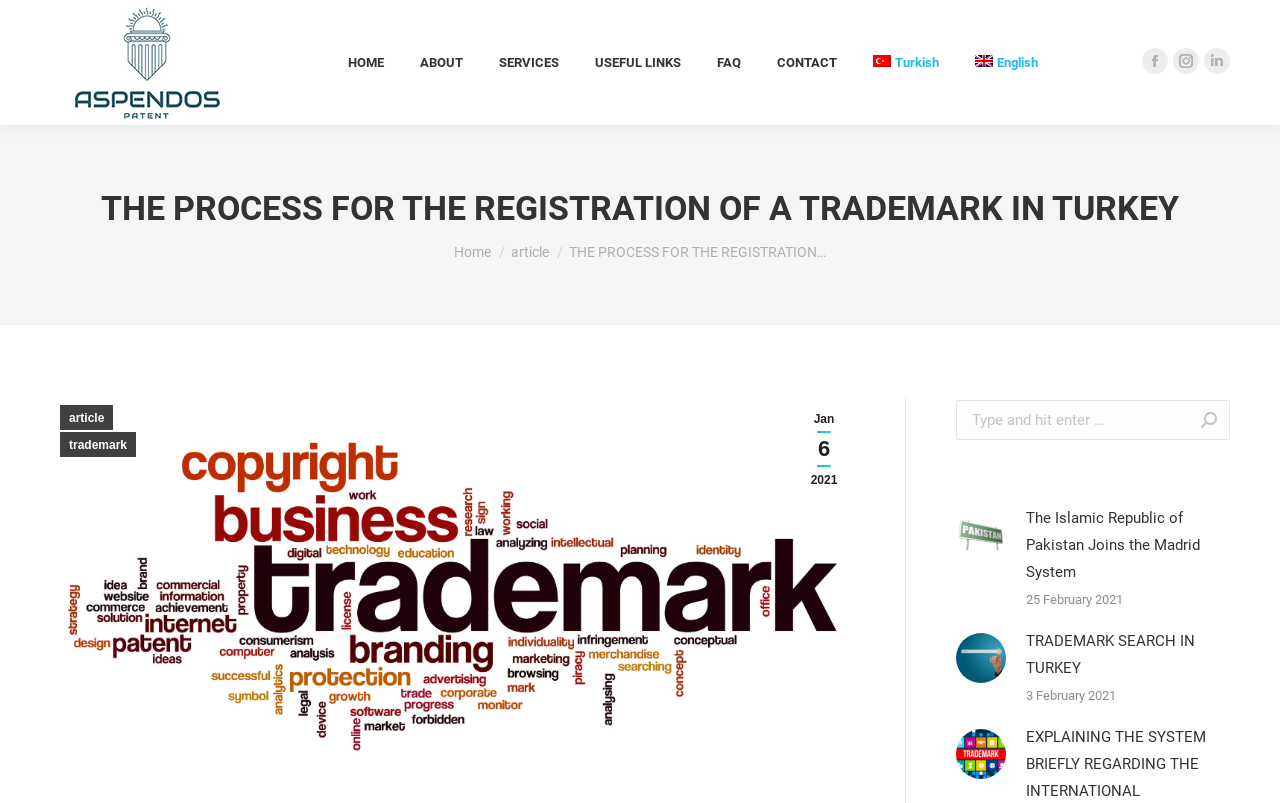Determine the bounding box coordinates for the area that needs to be clicked to fulfill this task: "Apply for a gold loan". The coordinates must be given as four float numbers between 0 and 1, i.e., [left, top, right, bottom].

None